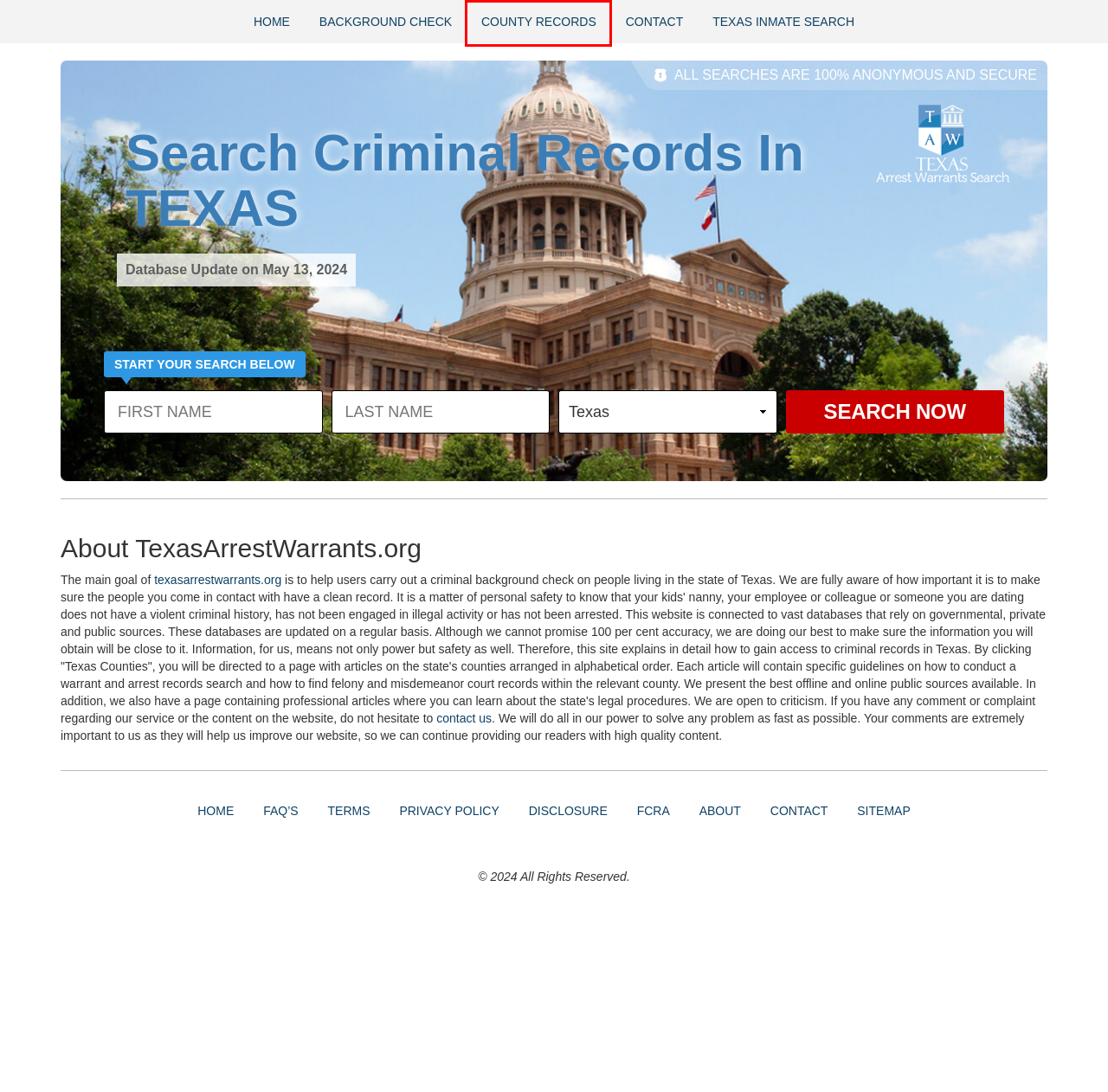Check out the screenshot of a webpage with a red rectangle bounding box. Select the best fitting webpage description that aligns with the new webpage after clicking the element inside the bounding box. Here are the candidates:
A. Terms
B. Texas Arrest Records by County
C. Privacy Policy
D. Texas Inmate Search
E. Sitemap
F. Contact
G. Texas Background Check
H. Disclosure

B